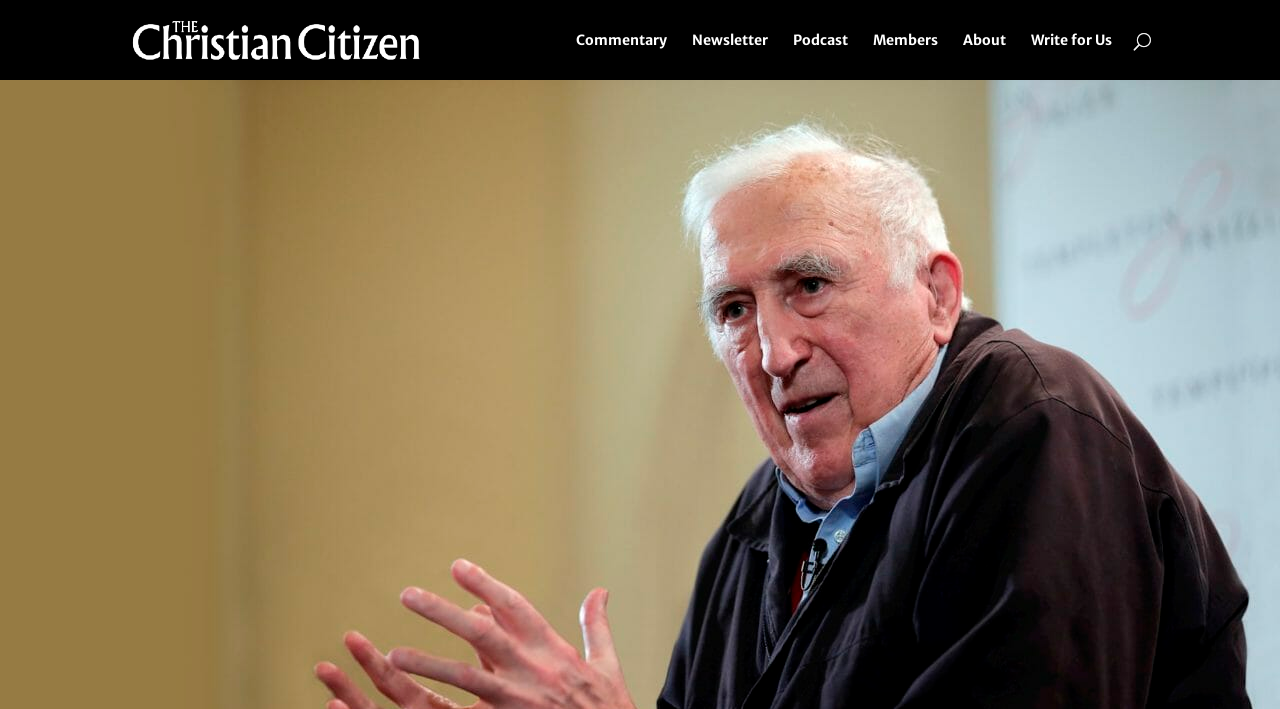Give a concise answer using one word or a phrase to the following question:
How many main navigation links are there?

7